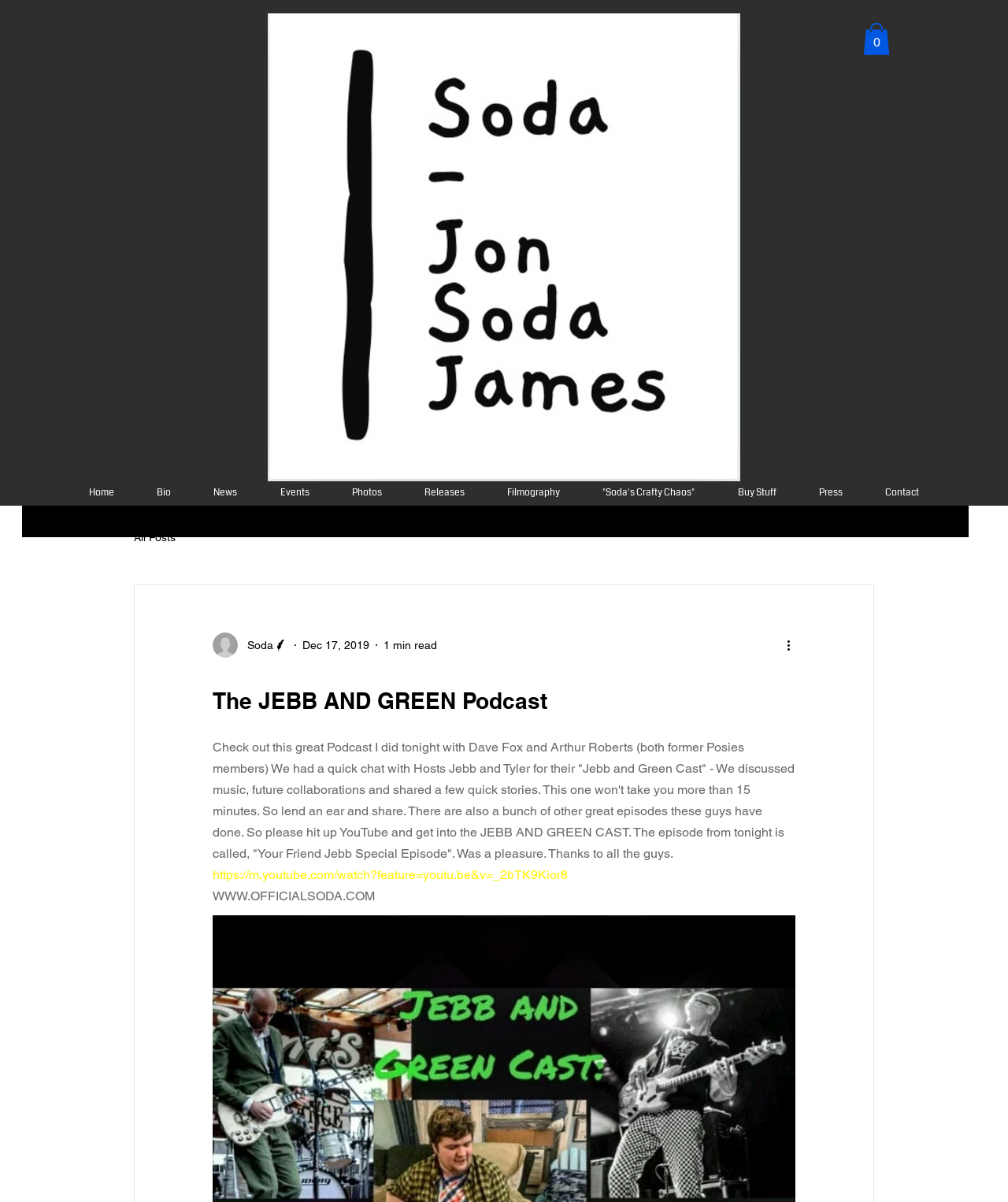Predict the bounding box of the UI element based on the description: "Bio". The coordinates should be four float numbers between 0 and 1, formatted as [left, top, right, bottom].

[0.135, 0.406, 0.191, 0.414]